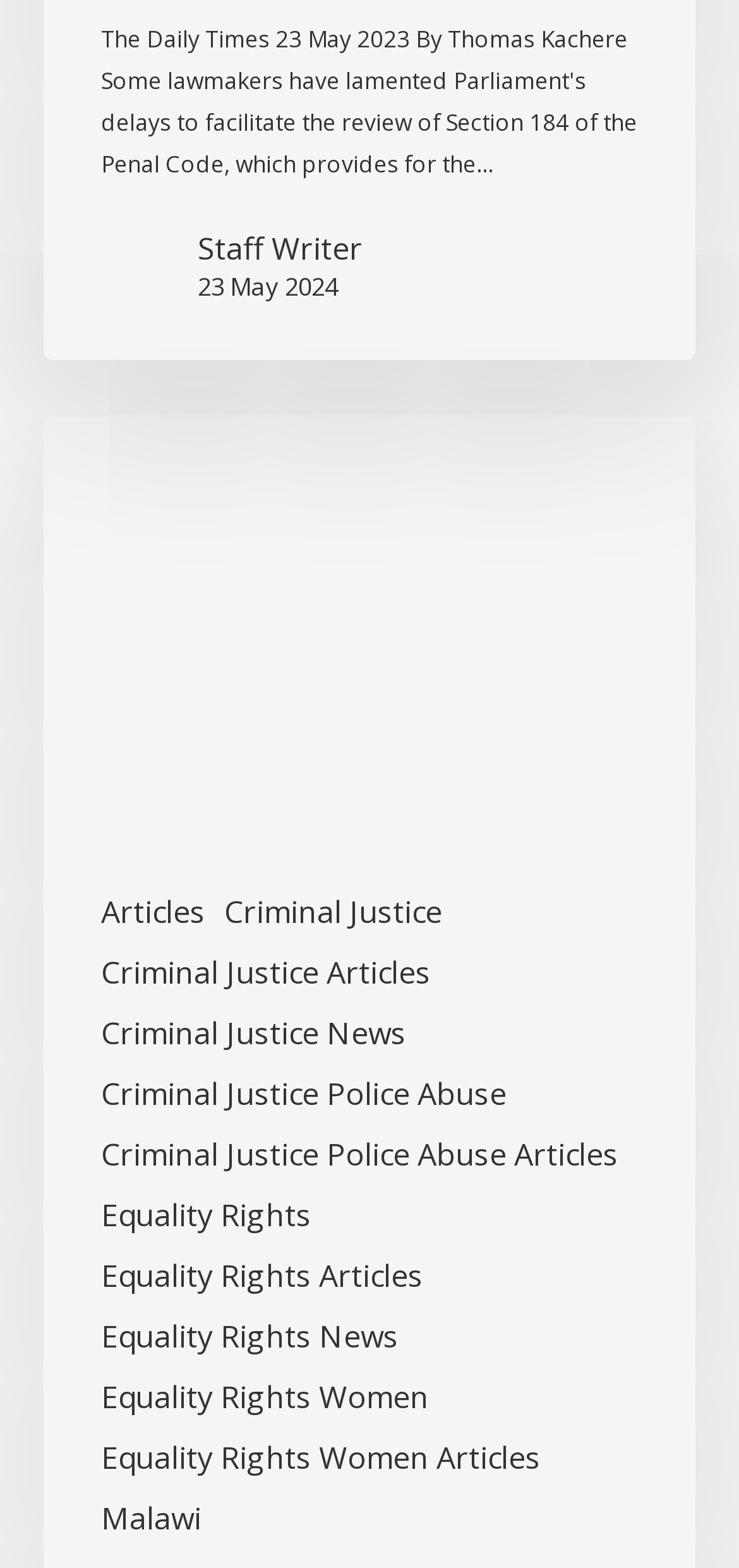Please mark the bounding box coordinates of the area that should be clicked to carry out the instruction: "click on the 'Staff Writer' link".

[0.268, 0.144, 0.491, 0.171]